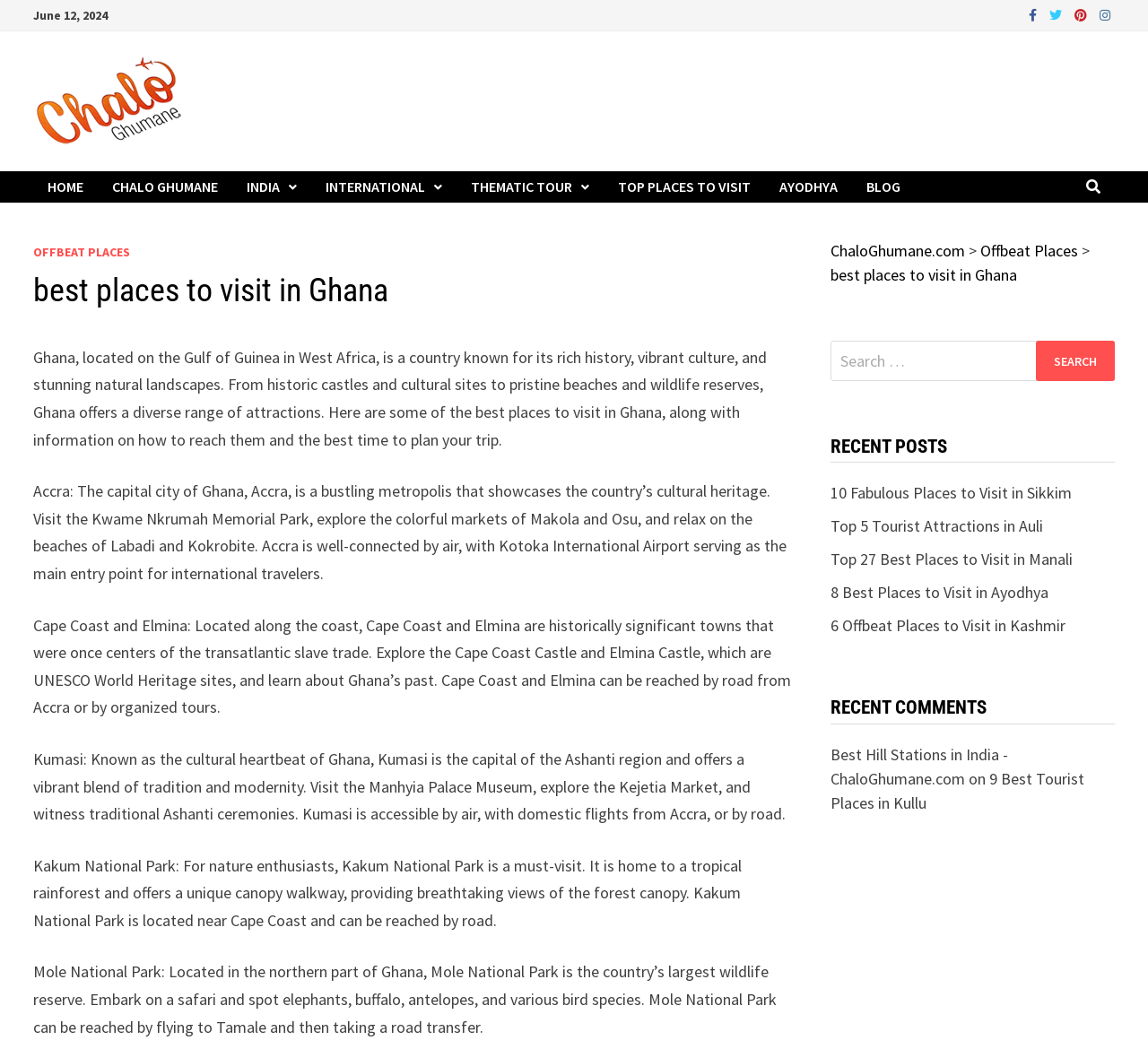Determine the webpage's heading and output its text content.

best places to visit in Ghana